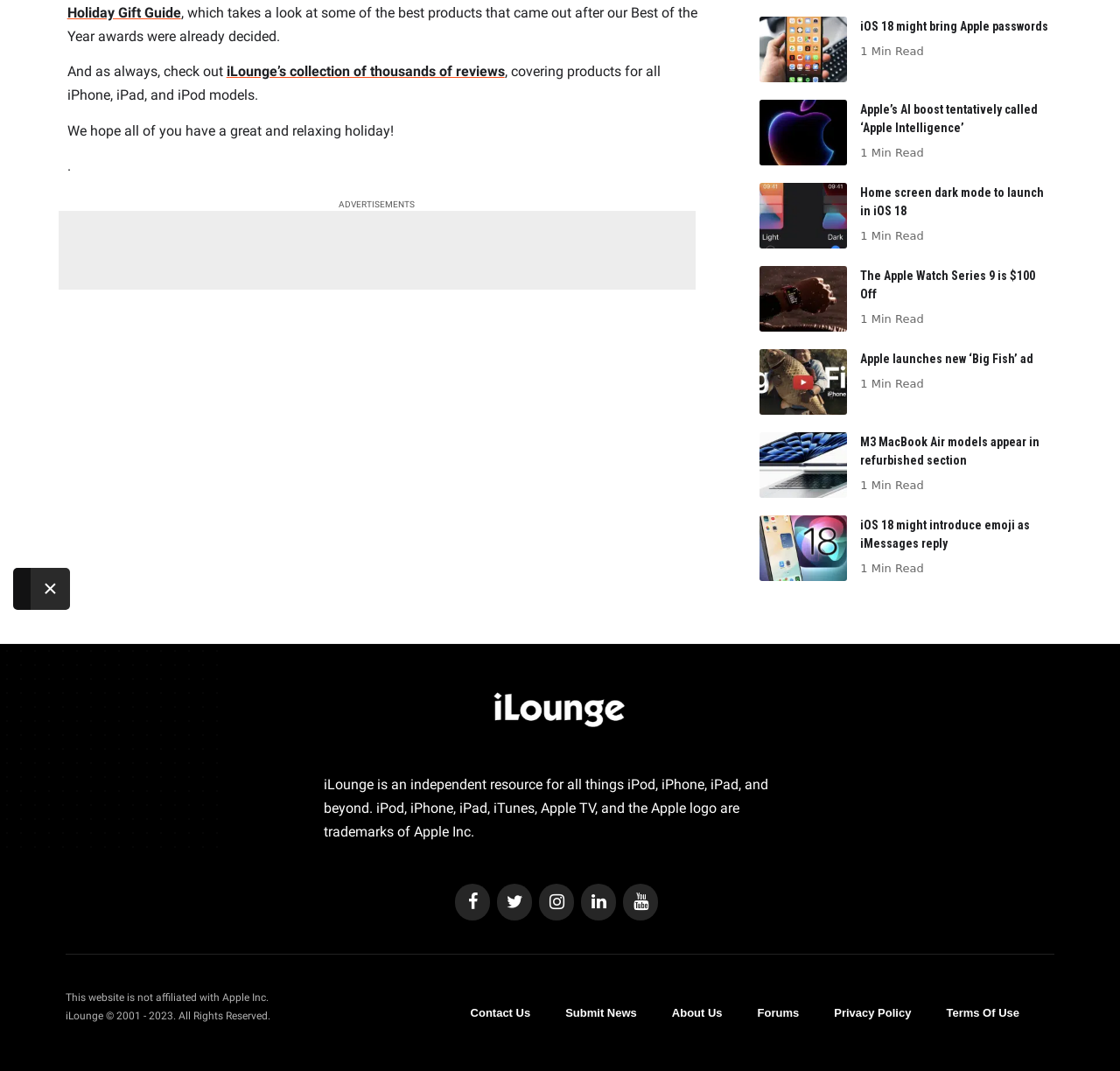Identify the bounding box coordinates for the UI element described as: "Terms Of Use". The coordinates should be provided as four floats between 0 and 1: [left, top, right, bottom].

[0.845, 0.937, 0.91, 0.955]